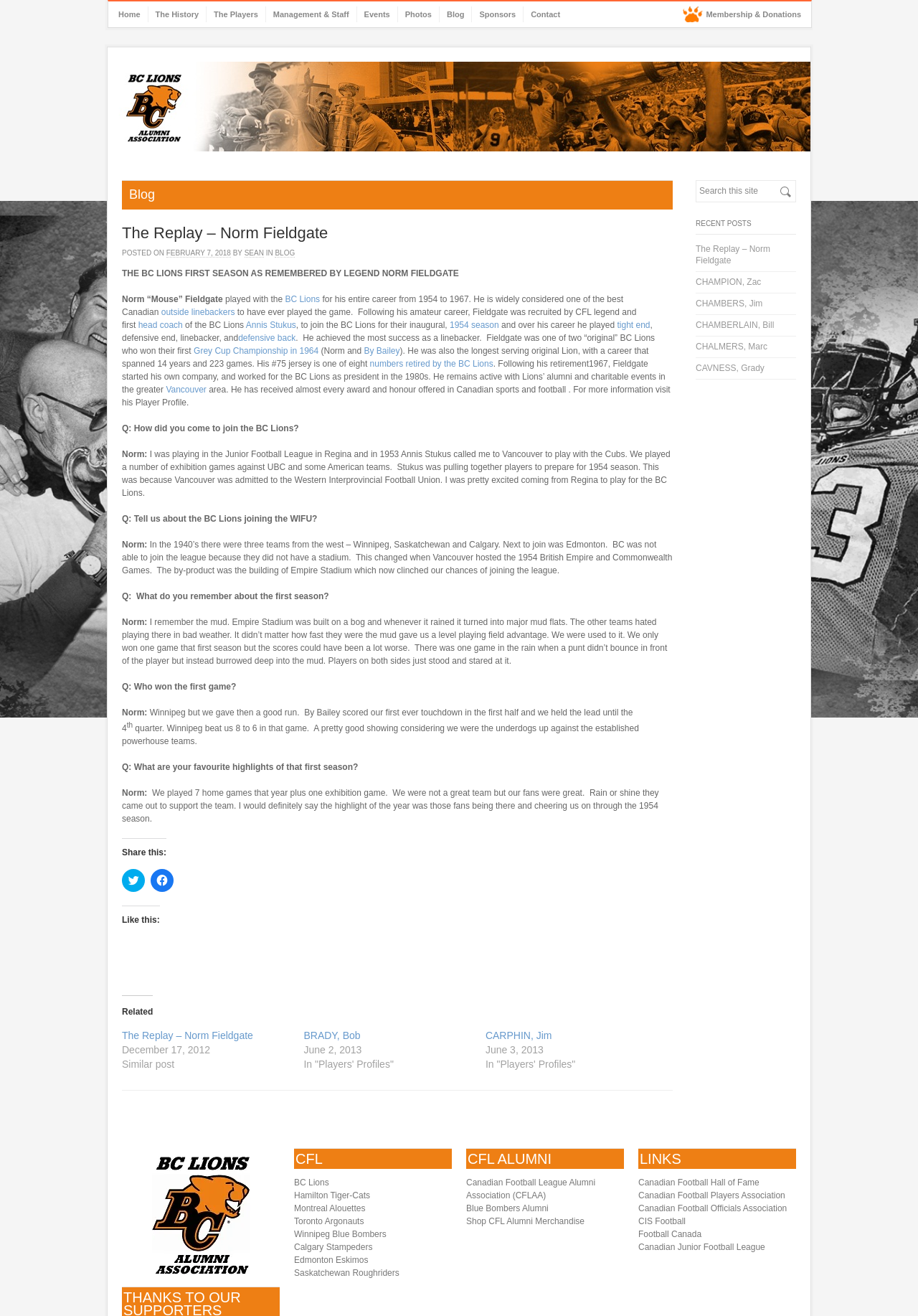Using the element description: "Canadian Football Players Association", determine the bounding box coordinates. The coordinates should be in the format [left, top, right, bottom], with values between 0 and 1.

[0.695, 0.934, 0.855, 0.942]